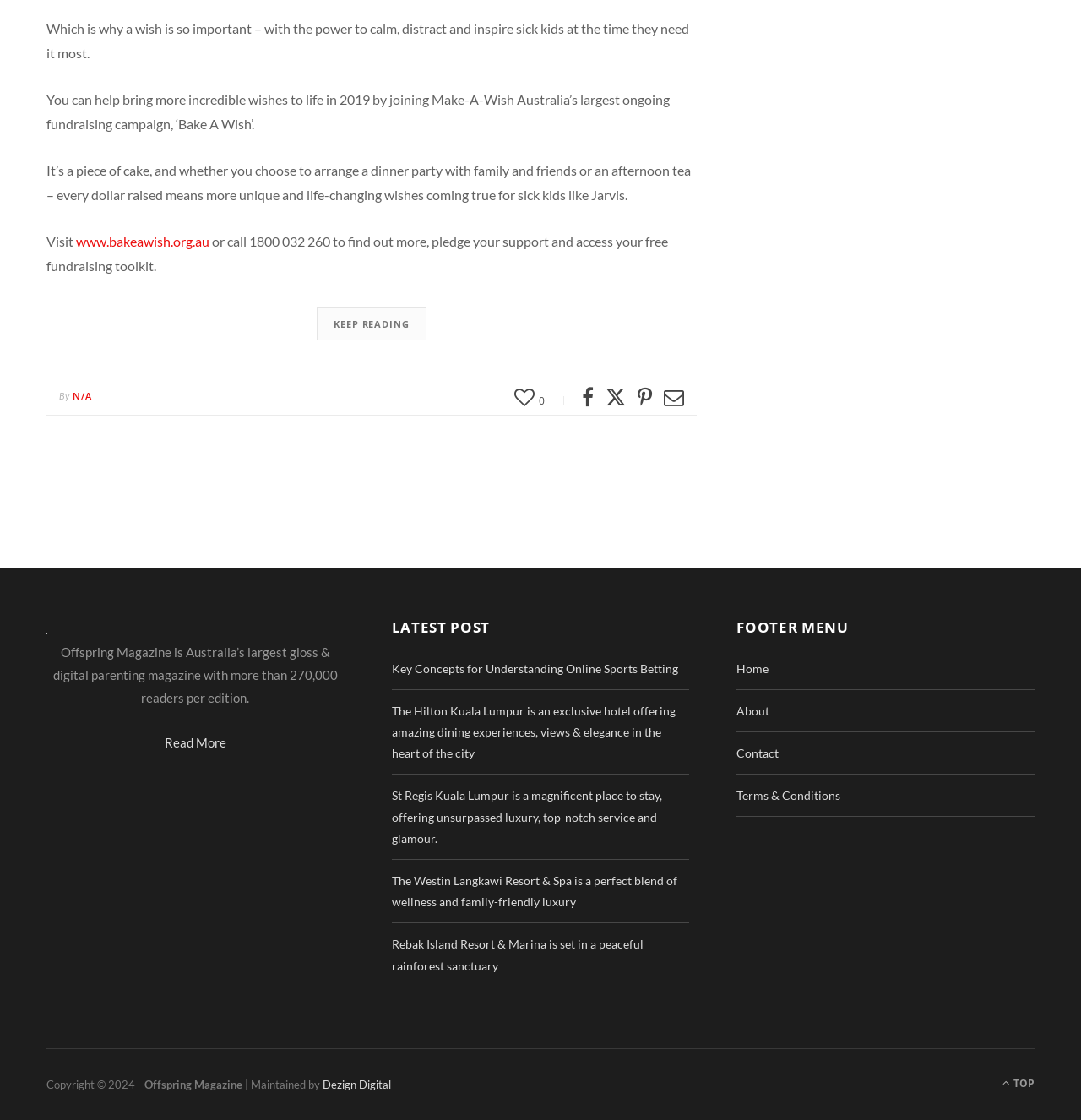Determine the bounding box coordinates of the UI element that matches the following description: "Terms & Conditions". The coordinates should be four float numbers between 0 and 1 in the format [left, top, right, bottom].

[0.681, 0.704, 0.778, 0.717]